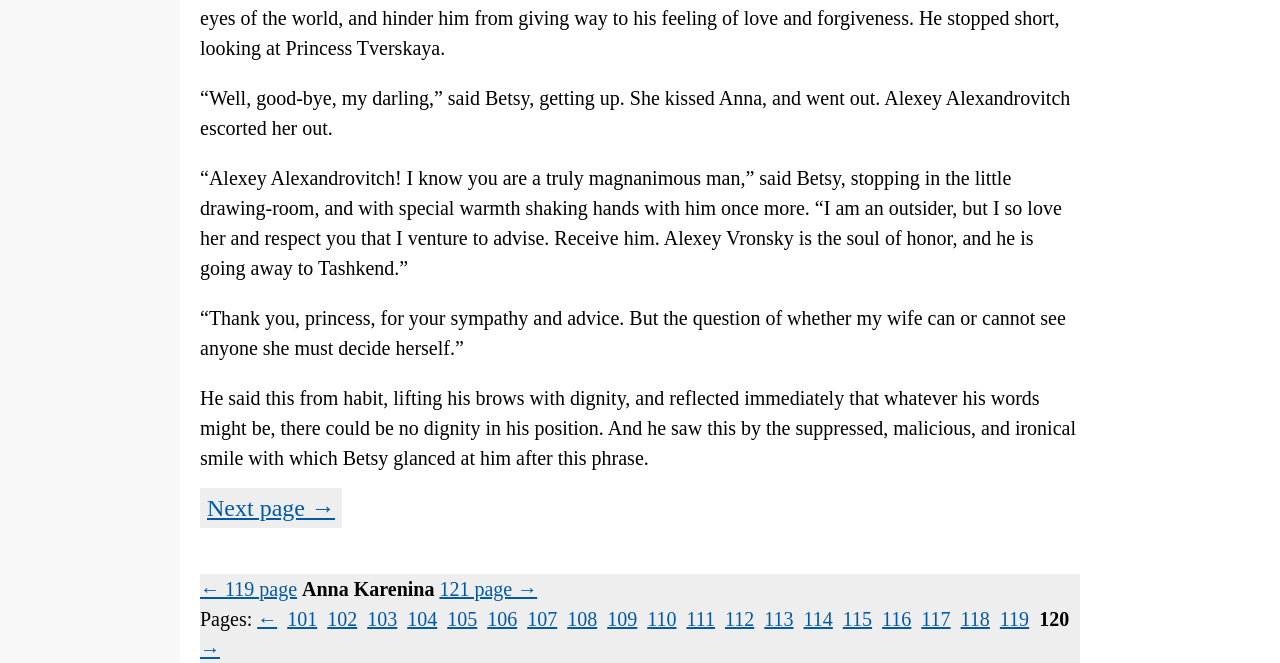Identify the bounding box coordinates for the element you need to click to achieve the following task: "Click on the 'Contact Us' link". The coordinates must be four float values ranging from 0 to 1, formatted as [left, top, right, bottom].

None